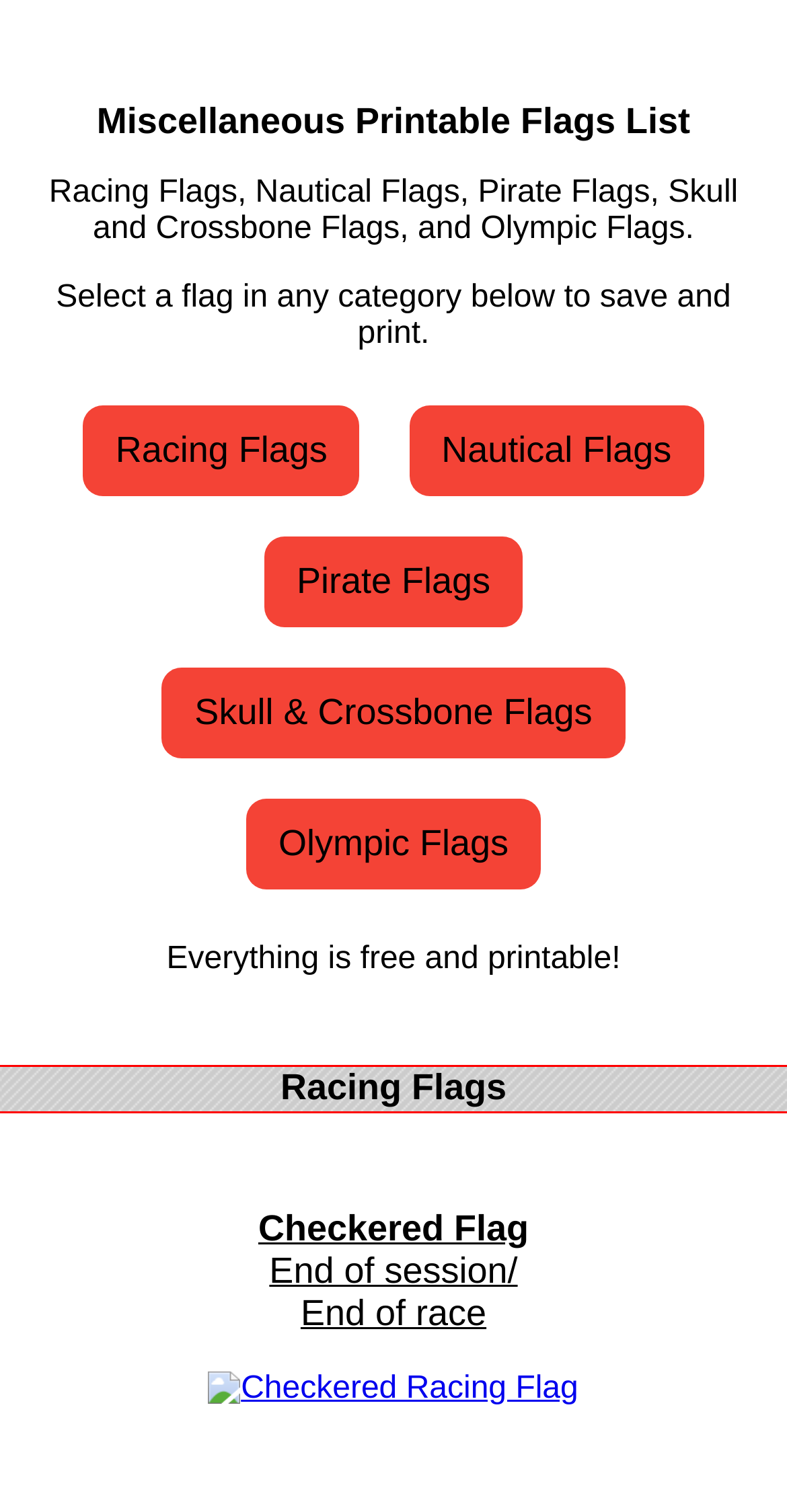Identify the bounding box coordinates for the UI element described as: "Racing Flags".

[0.08, 0.288, 0.483, 0.311]